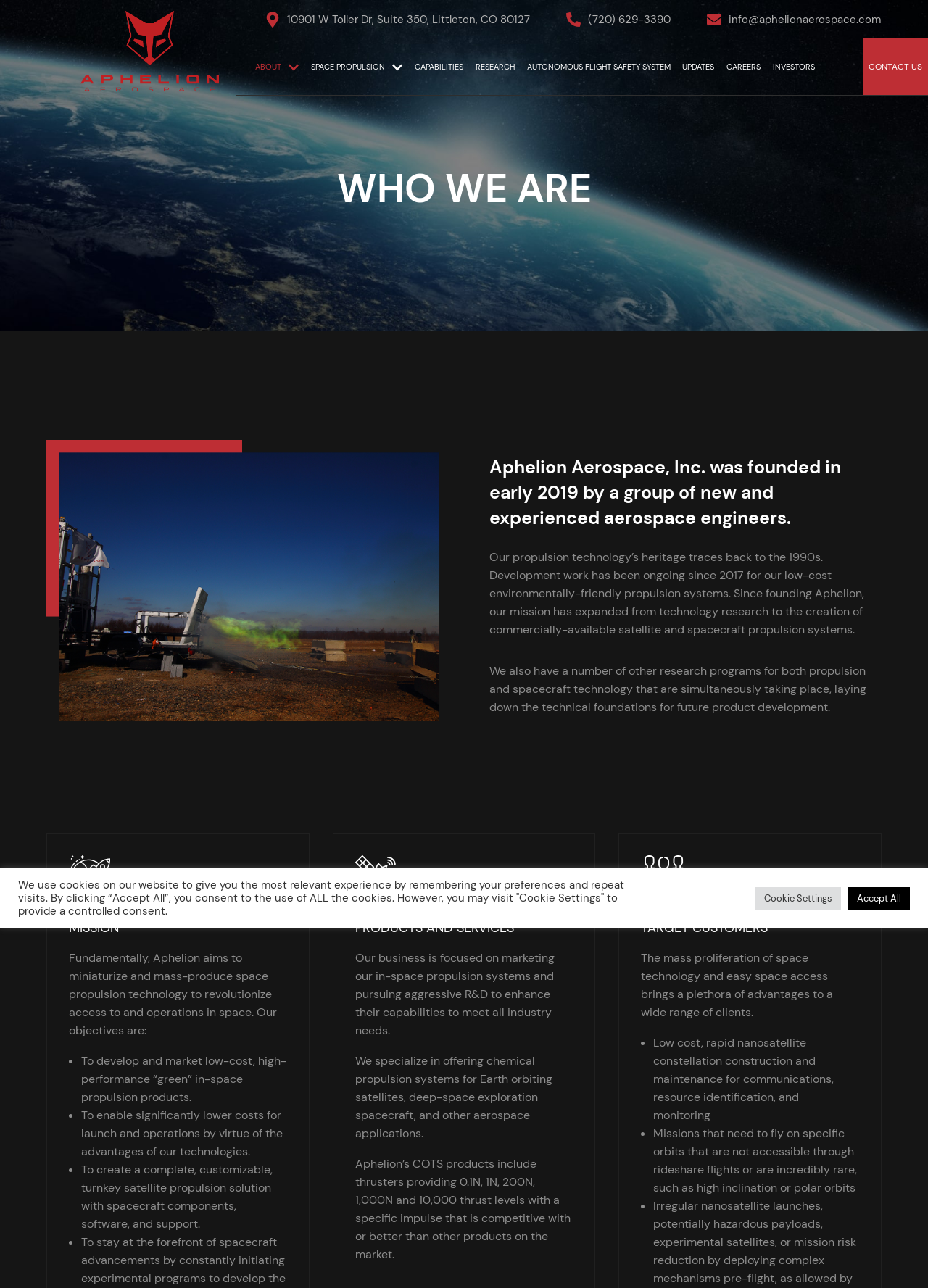Illustrate the webpage thoroughly, mentioning all important details.

The webpage is about Aphelion Aerospace, a company that specializes in space propulsion technology. At the top left corner, there is a link to the company's homepage, accompanied by the company's logo, an image with the text "Aphelion Aerospace". On the top right corner, there are three links: "CONTACT US", an address, and a phone number.

Below the top section, there is a navigation menu with eight links: "ABOUT", "SPACE PROPULSION", "CAPABILITIES", "RESEARCH", "AUTONOMOUS FLIGHT SAFETY SYSTEM", "UPDATES", "CAREERS", and "INVESTORS".

The main content of the webpage is divided into three sections. The first section, "WHO WE ARE", provides an introduction to the company, its mission, and its history. There is a heading "WHO WE ARE" followed by a paragraph of text describing the company's founding and its mission. Below this, there are two paragraphs of text describing the company's technology and research programs.

The second section, "MISSION", outlines the company's objectives. There is a heading "MISSION" followed by a paragraph of text describing the company's goals. Below this, there is a list of four bullet points outlining the company's objectives, including developing low-cost propulsion products and enabling lower costs for launch and operations.

The third section, "PRODUCTS AND SERVICES", describes the company's products and services. There is a heading "PRODUCTS AND SERVICES" followed by a paragraph of text describing the company's business focus. Below this, there are three paragraphs of text describing the company's products, including chemical propulsion systems for satellites and spacecraft.

Finally, there is a section "TARGET CUSTOMERS" that describes the company's target customers. There is a heading "TARGET CUSTOMERS" followed by a paragraph of text describing the benefits of the company's technology to its clients. Below this, there is a list of three bullet points outlining the types of clients that can benefit from the company's technology, including those who need low-cost nanosatellite constellations and those who require specific orbits.

At the bottom of the webpage, there is a notice about the use of cookies on the website, with two buttons: "Cookie Settings" and "Accept All".